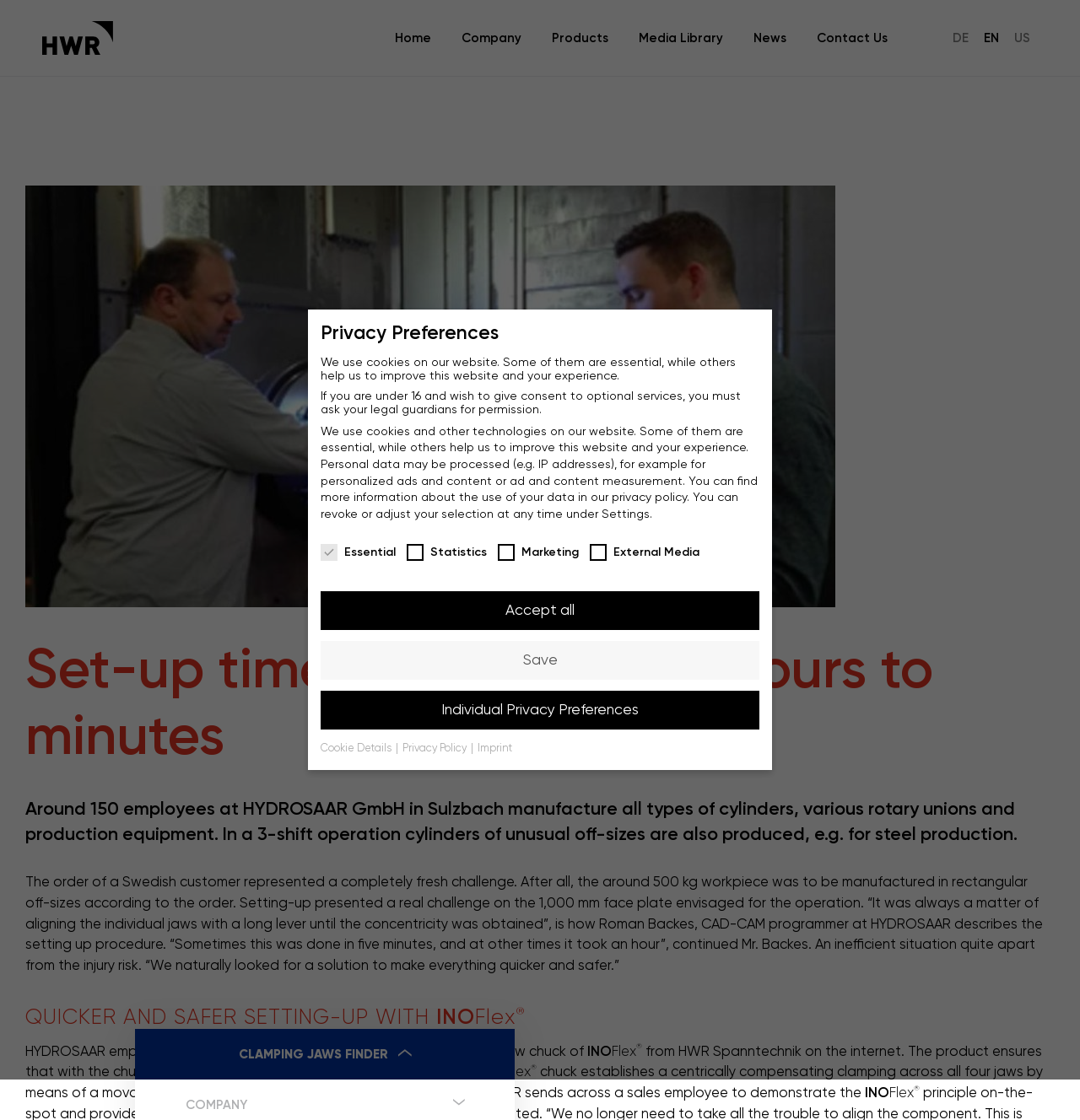Determine the bounding box coordinates of the region I should click to achieve the following instruction: "Click the DE link". Ensure the bounding box coordinates are four float numbers between 0 and 1, i.e., [left, top, right, bottom].

[0.882, 0.0, 0.897, 0.068]